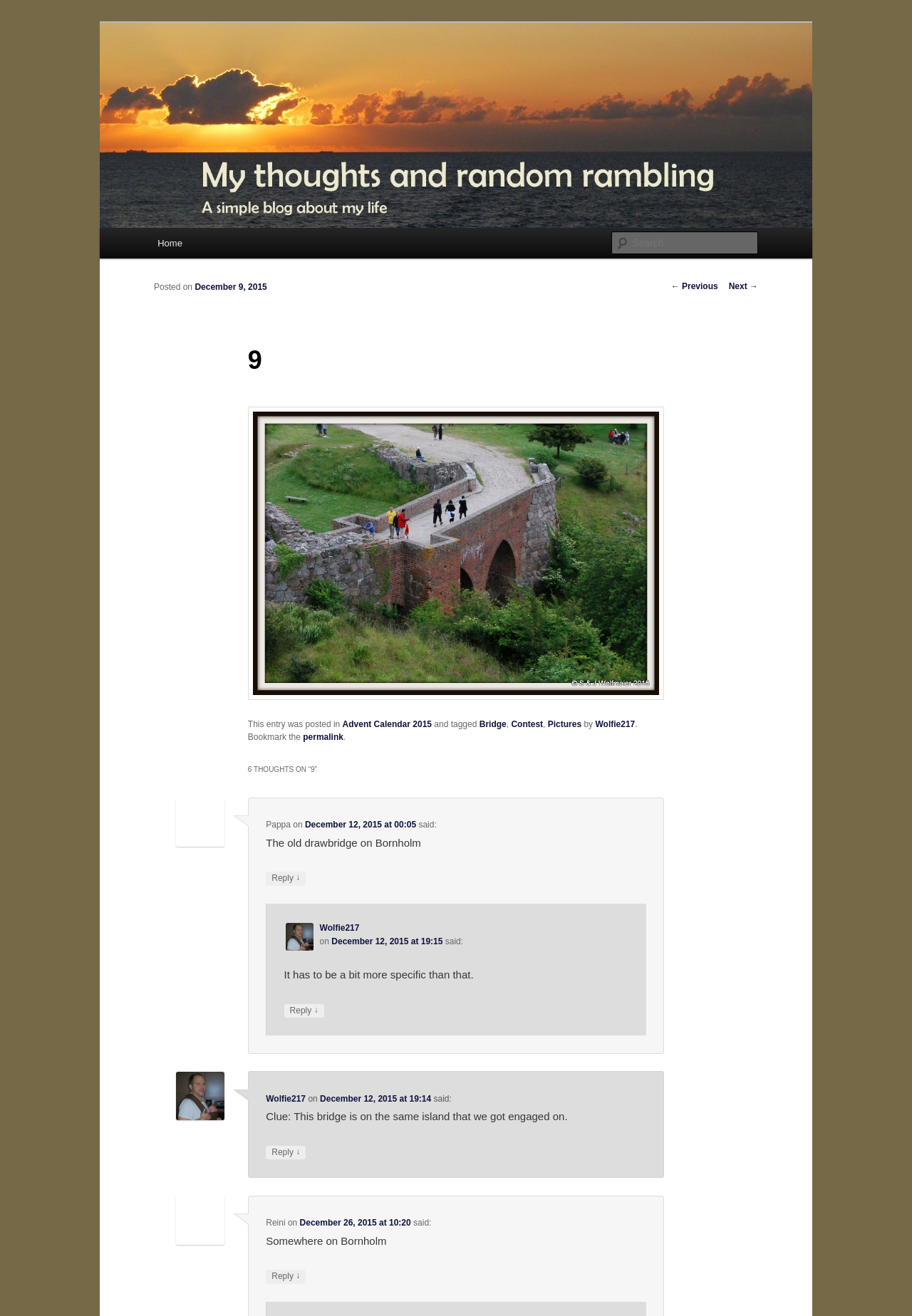Please answer the following question using a single word or phrase: 
How many links are in the main menu?

1